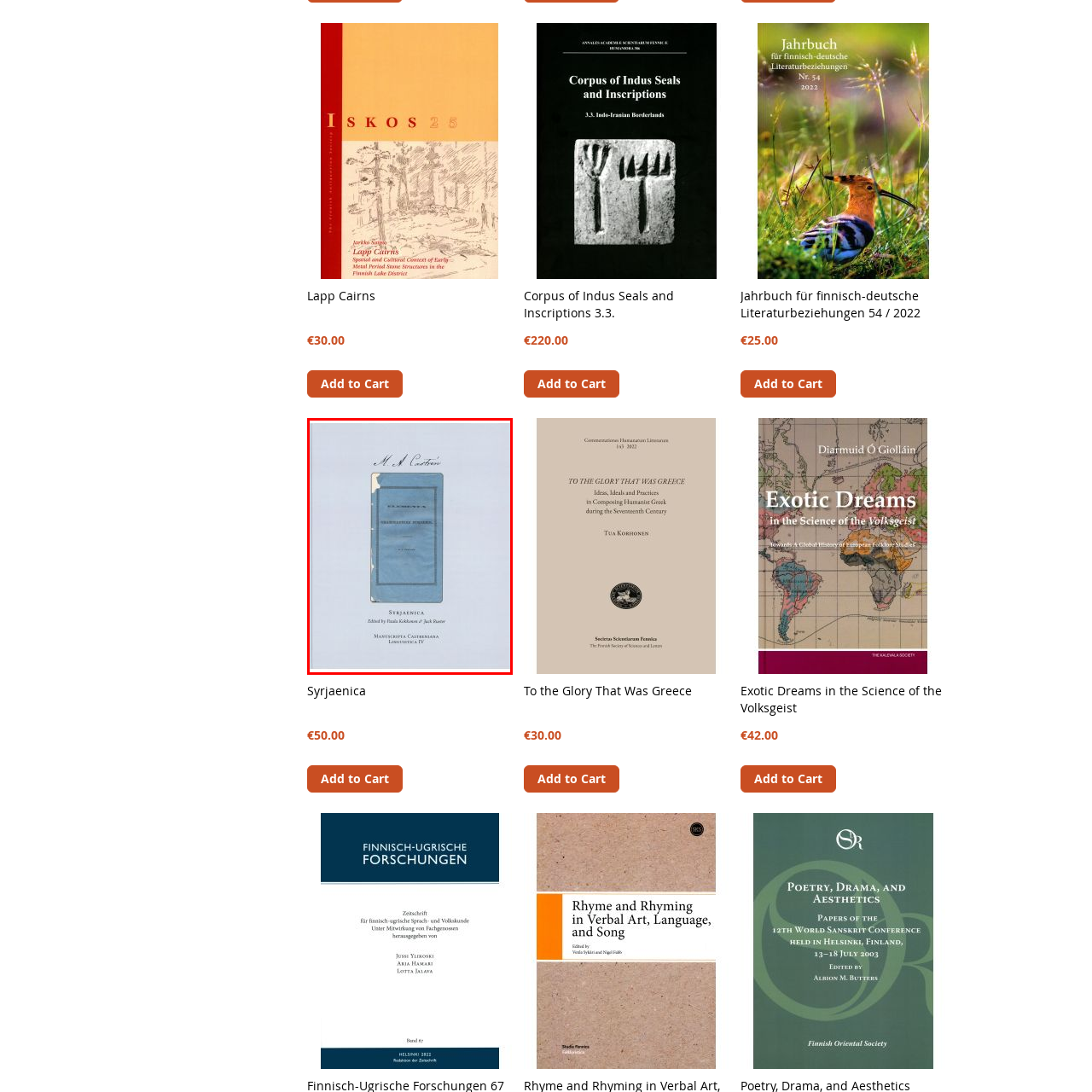View the part of the image surrounded by red, What is the significance of the text 'Manuscripta Castremara Linguistica IV'? Respond with a concise word or phrase.

Indicates it's part of a series